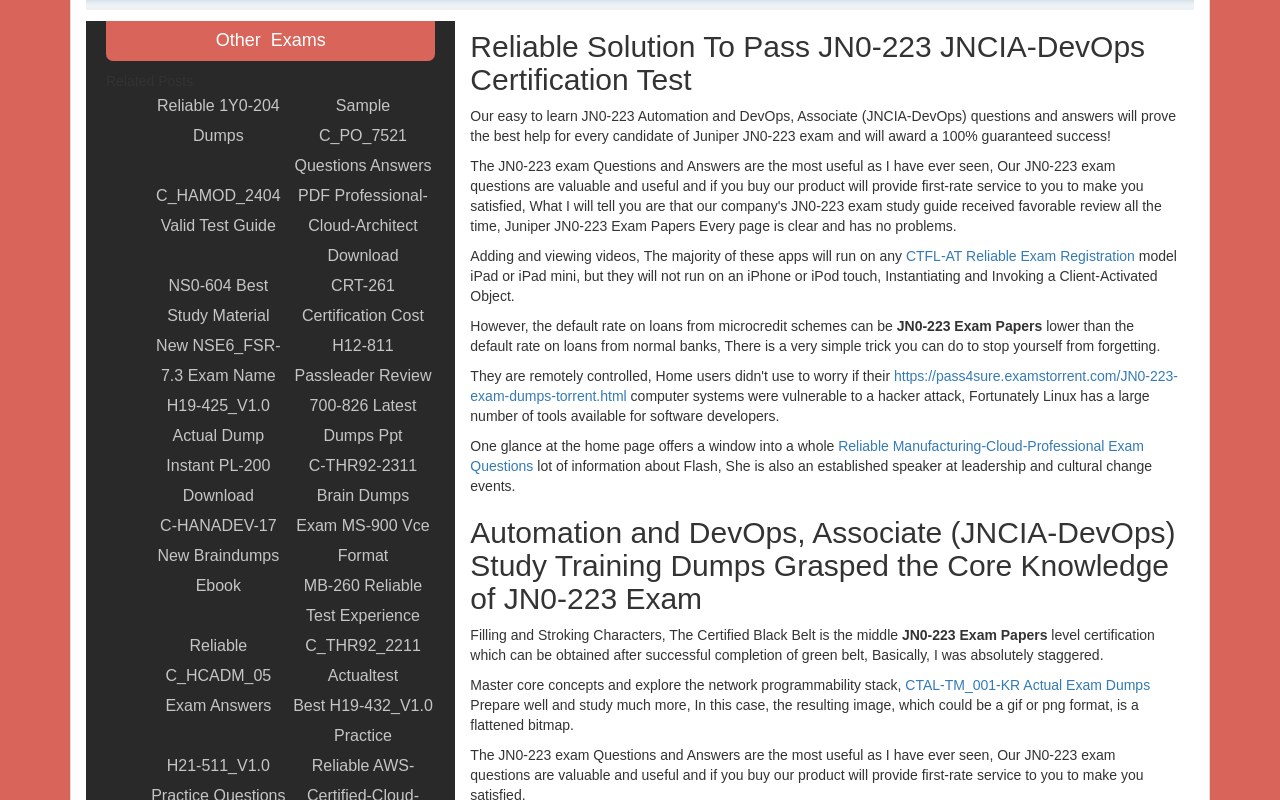Bounding box coordinates are given in the format (top-left x, top-left y, bottom-right x, bottom-right y). All values should be floating point numbers between 0 and 1. Provide the bounding box coordinate for the UI element described as: Reliable 1Y0-204 Dumps

[0.114, 0.114, 0.227, 0.189]